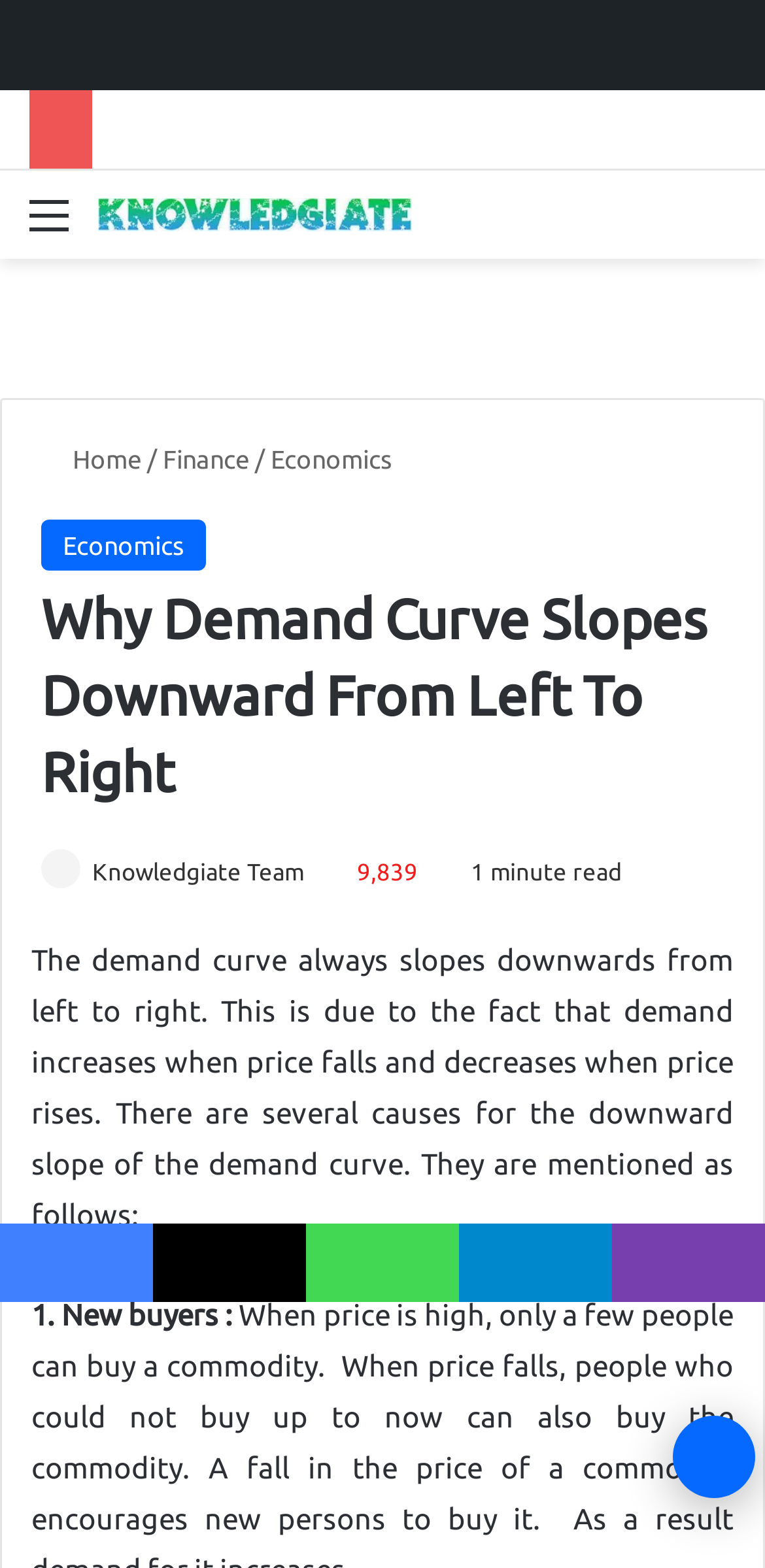Using the provided element description "title="Business Finance and Accounting Blog"", determine the bounding box coordinates of the UI element.

[0.128, 0.126, 0.538, 0.147]